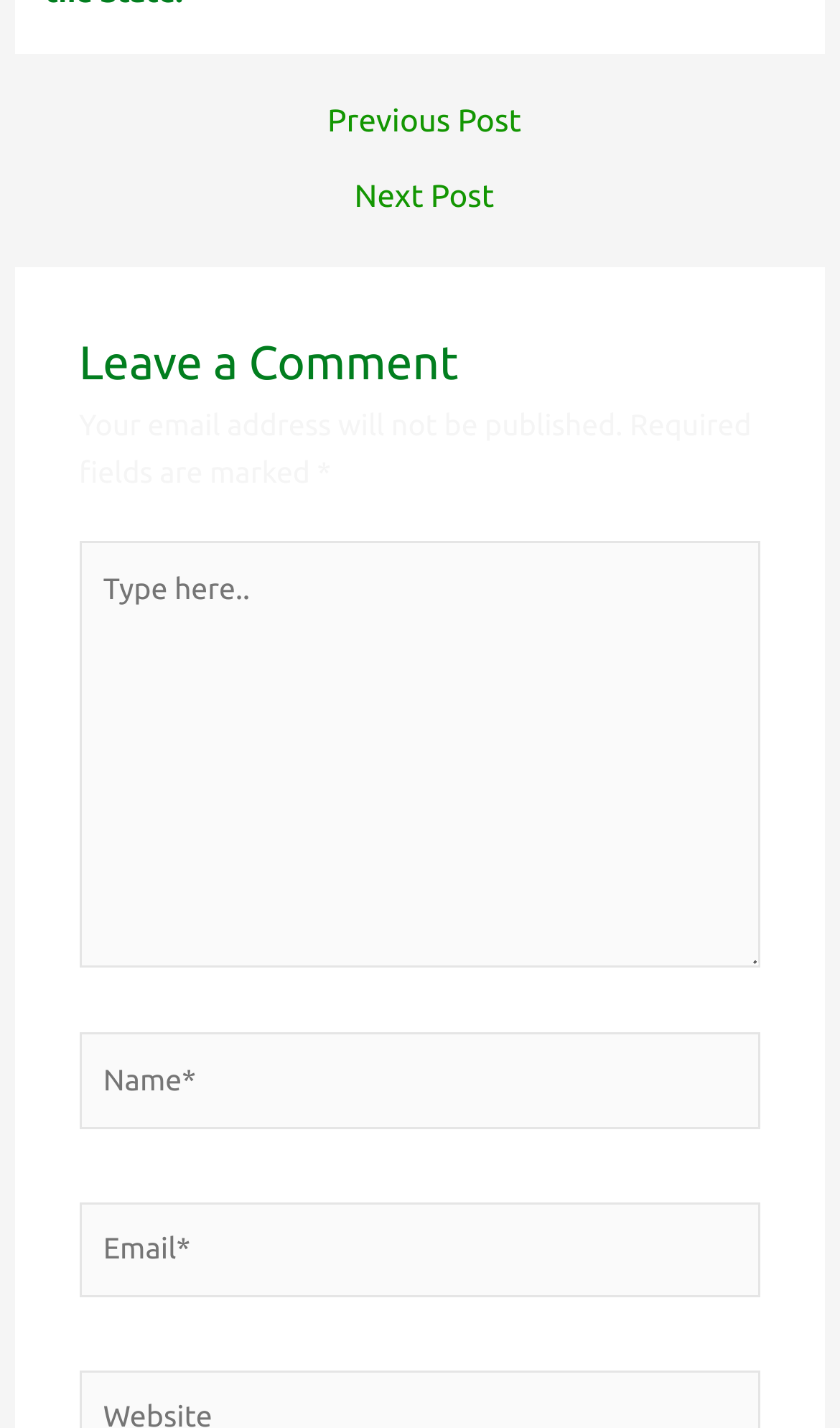Reply to the question below using a single word or brief phrase:
How many input fields are there in the comment section?

Four